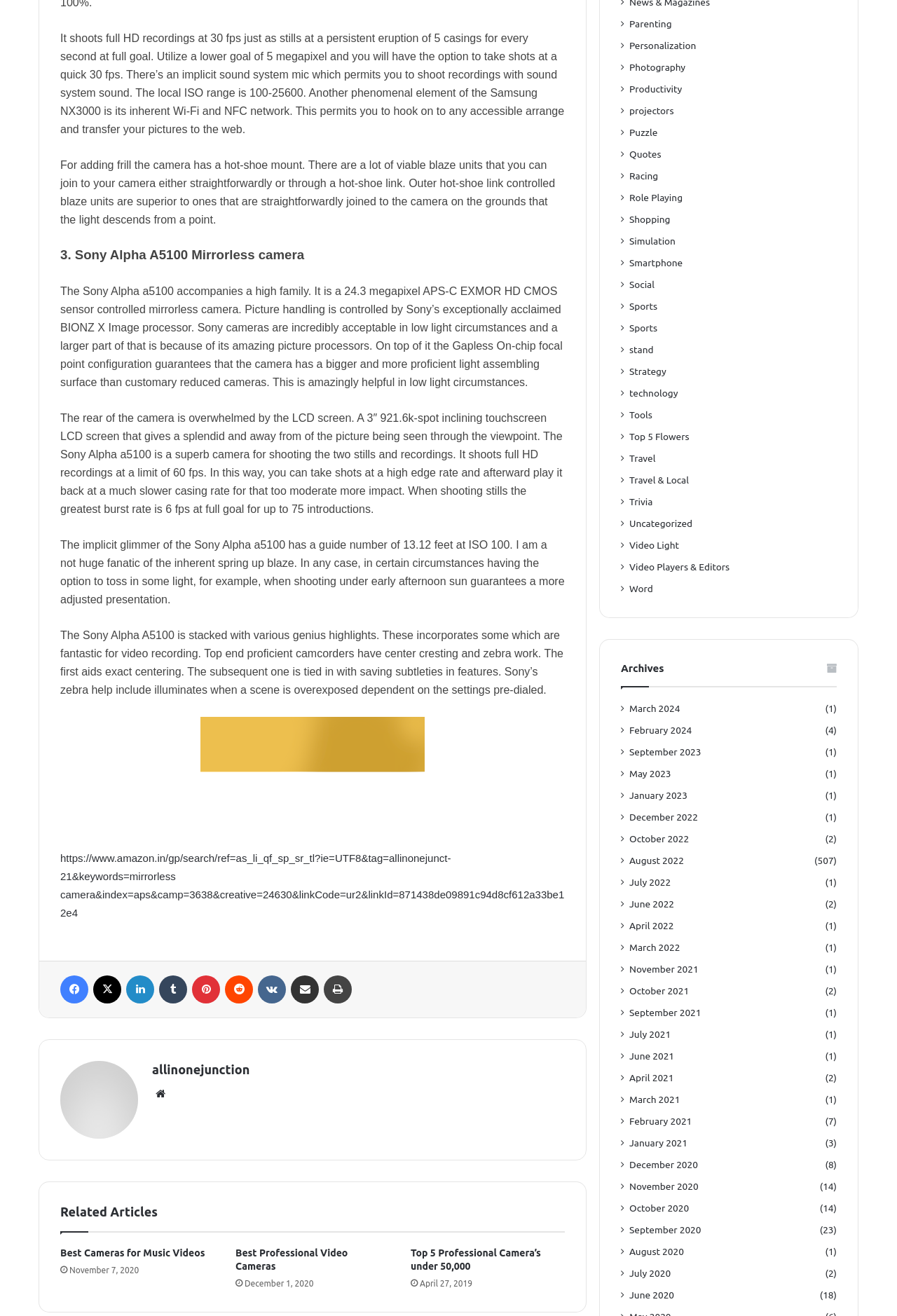What is the maximum frame rate for recording full HD videos on the Sony Alpha a5100?
Refer to the image and give a detailed answer to the query.

The text states that the Sony Alpha a5100 'shoots full HD recordings at a limit of 60 fps'. This indicates that the maximum frame rate for recording full HD videos is 60 fps.